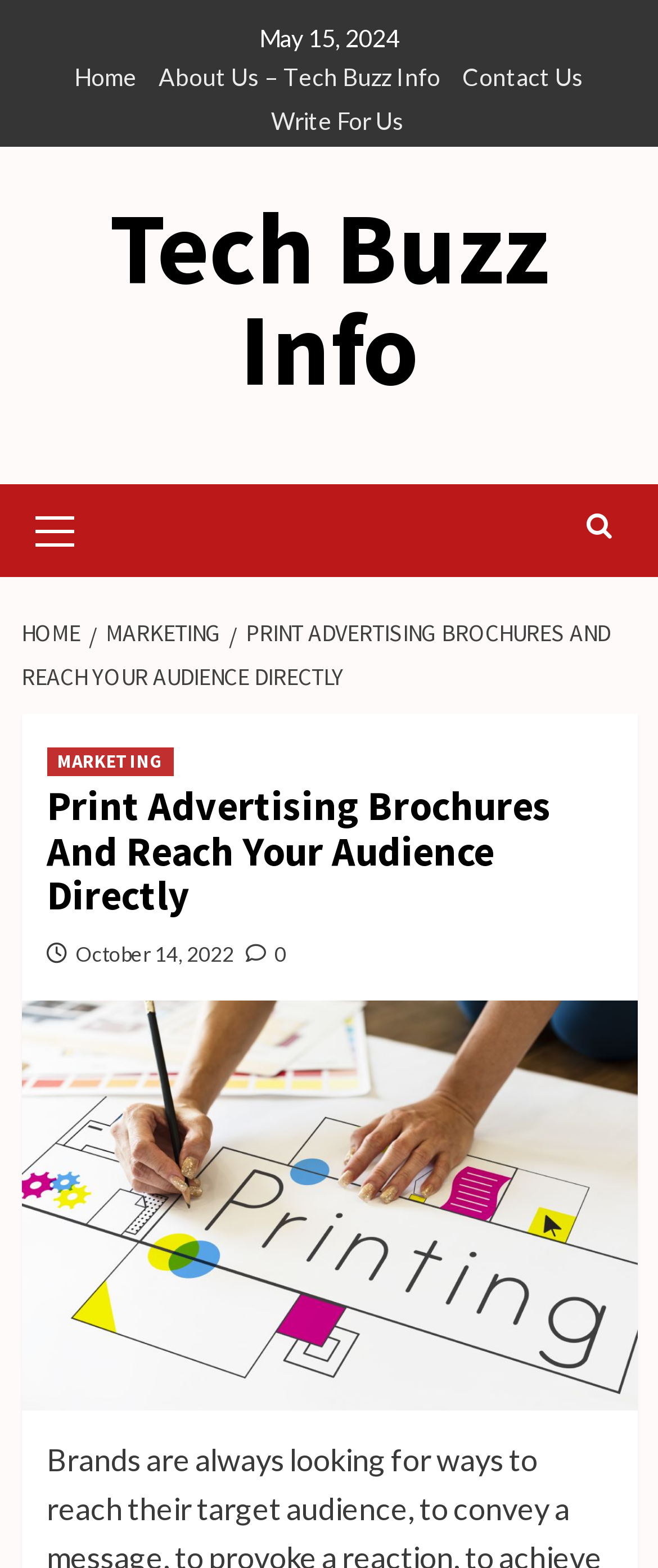Articulate a complete and detailed caption of the webpage elements.

The webpage appears to be an article or blog post about print advertising brochures and reaching target audiences directly. At the top of the page, there is a navigation menu with links to "Home", "About Us", "Contact Us", and "Write For Us". Below this menu, there is a larger link to "Tech Buzz Info" and a primary menu with a single link labeled "Primary Menu".

On the left side of the page, there is a breadcrumbs navigation section with links to "HOME", "/ MARKETING", and the current page "/ PRINT ADVERTISING BROCHURES AND REACH YOUR AUDIENCE DIRECTLY". Below this section, there is a header with a link to "MARKETING" and a heading that reads "Print Advertising Brochures And Reach Your Audience Directly".

The main content of the page appears to be an article with a publication date of "October 14, 2022" and a view count of "0". There is also an image related to print advertising. At the top-right corner of the page, there is a link with a search icon.